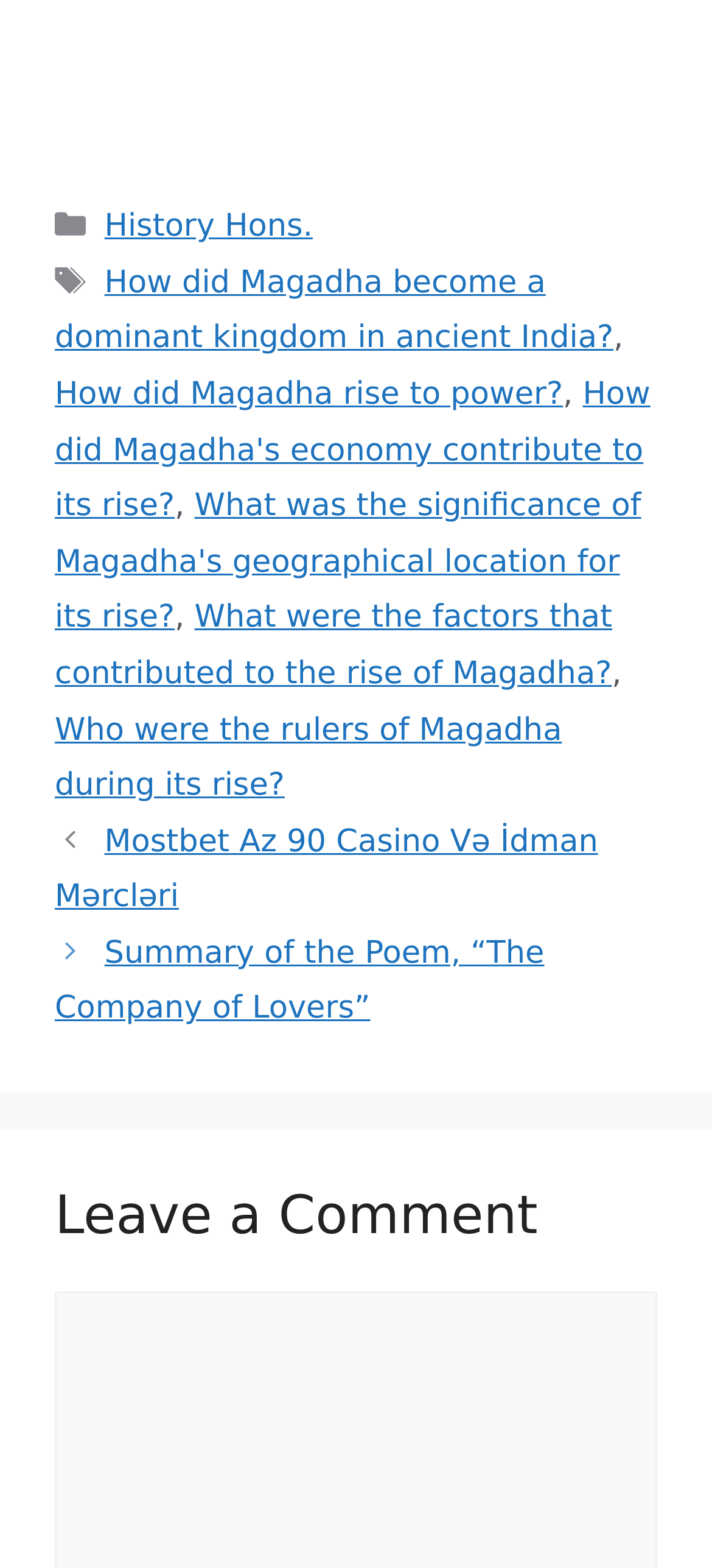Determine the bounding box coordinates for the element that should be clicked to follow this instruction: "Navigate to the 'Posts' page". The coordinates should be given as four float numbers between 0 and 1, in the format [left, top, right, bottom].

[0.077, 0.519, 0.923, 0.662]